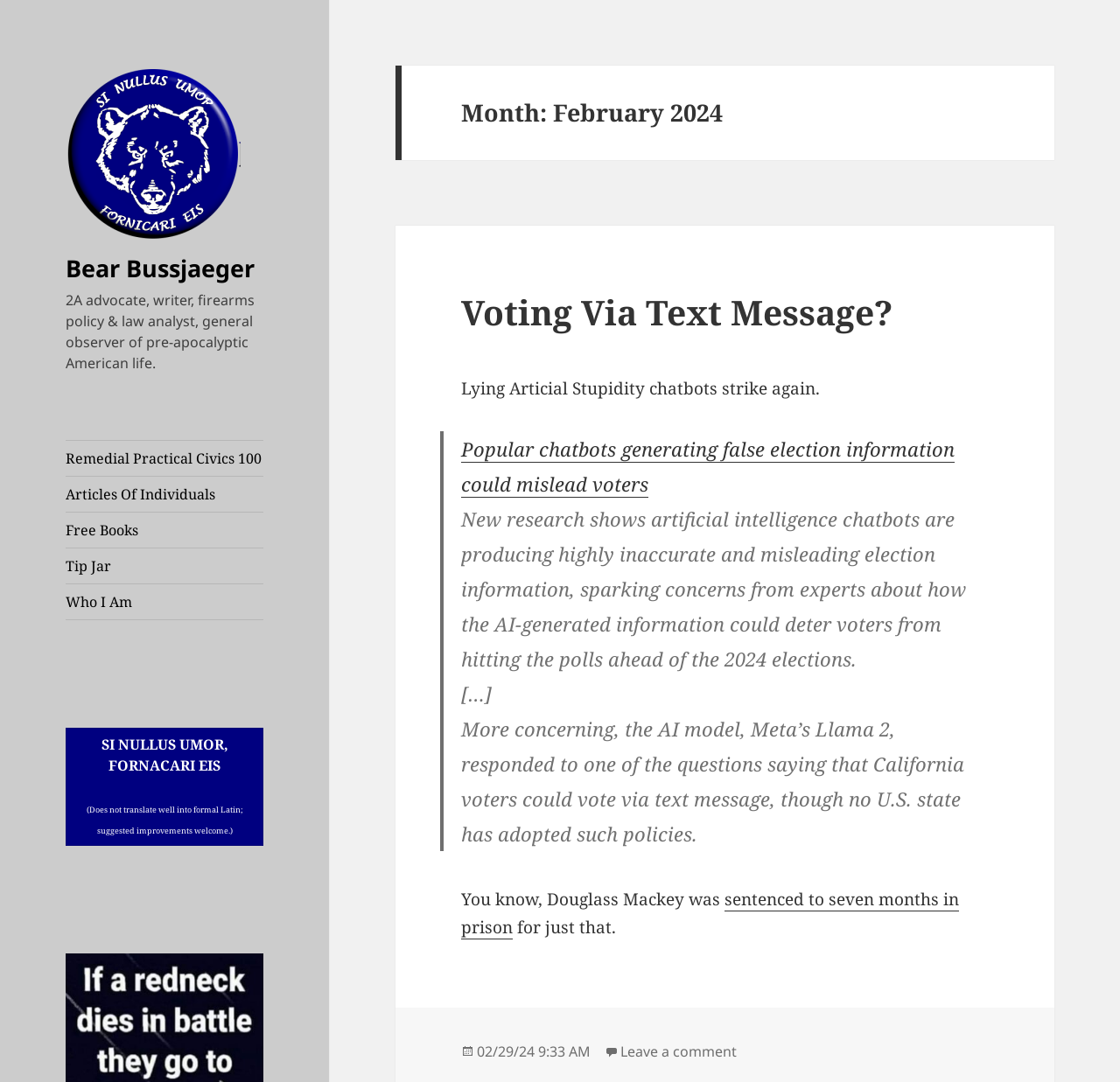Please determine the bounding box coordinates of the area that needs to be clicked to complete this task: 'Click on the link to Remedial Practical Civics 100'. The coordinates must be four float numbers between 0 and 1, formatted as [left, top, right, bottom].

[0.059, 0.407, 0.235, 0.439]